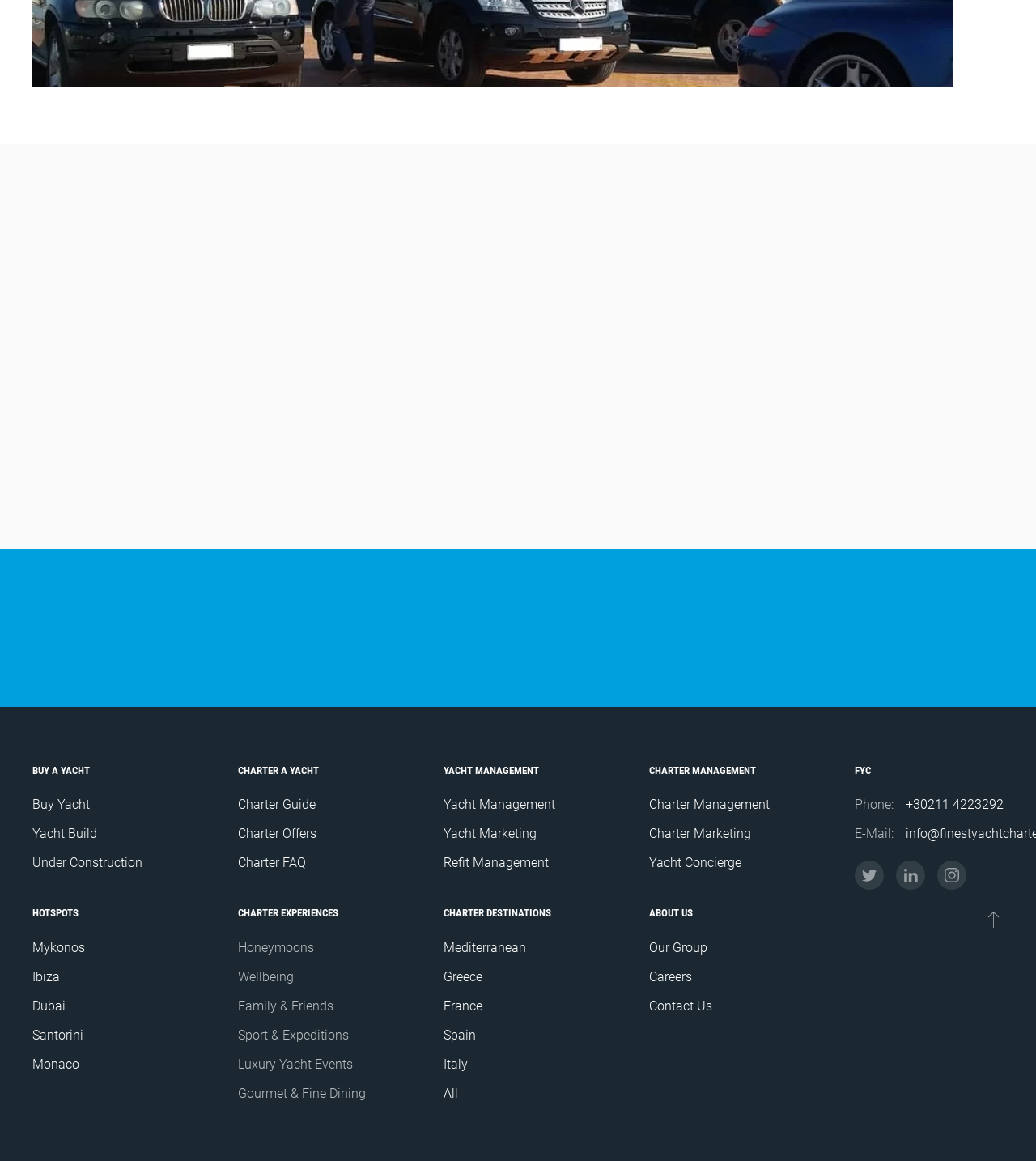Could you find the bounding box coordinates of the clickable area to complete this instruction: "Explore 'Mykonos'"?

[0.031, 0.807, 0.175, 0.825]